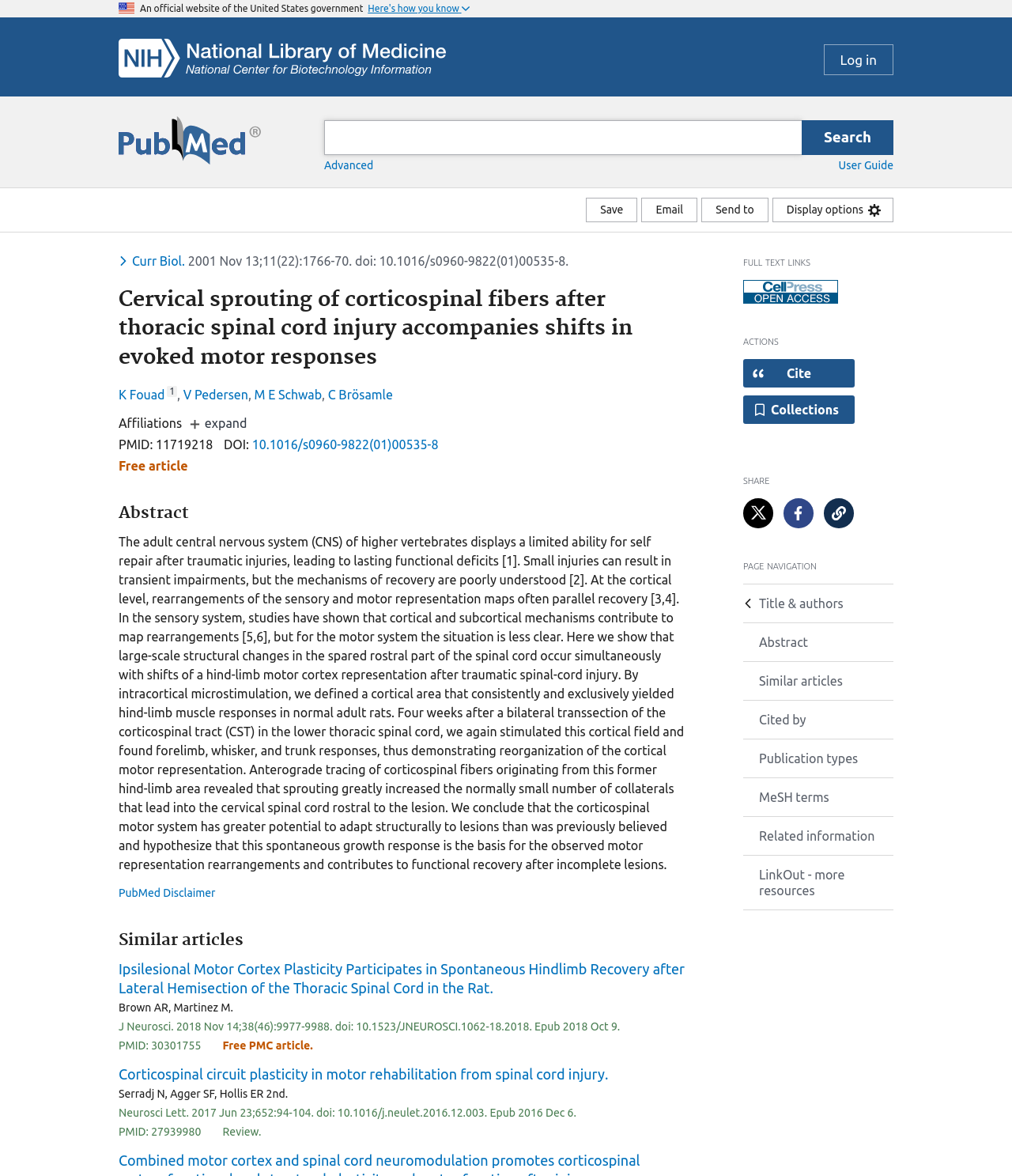What is the function of the 'Cite' button?
Please give a detailed and thorough answer to the question, covering all relevant points.

The 'Cite' button is located in the 'actions' region, and it is likely used to open a dialog box that provides citation text for the current article, allowing users to easily cite the article in their own work.